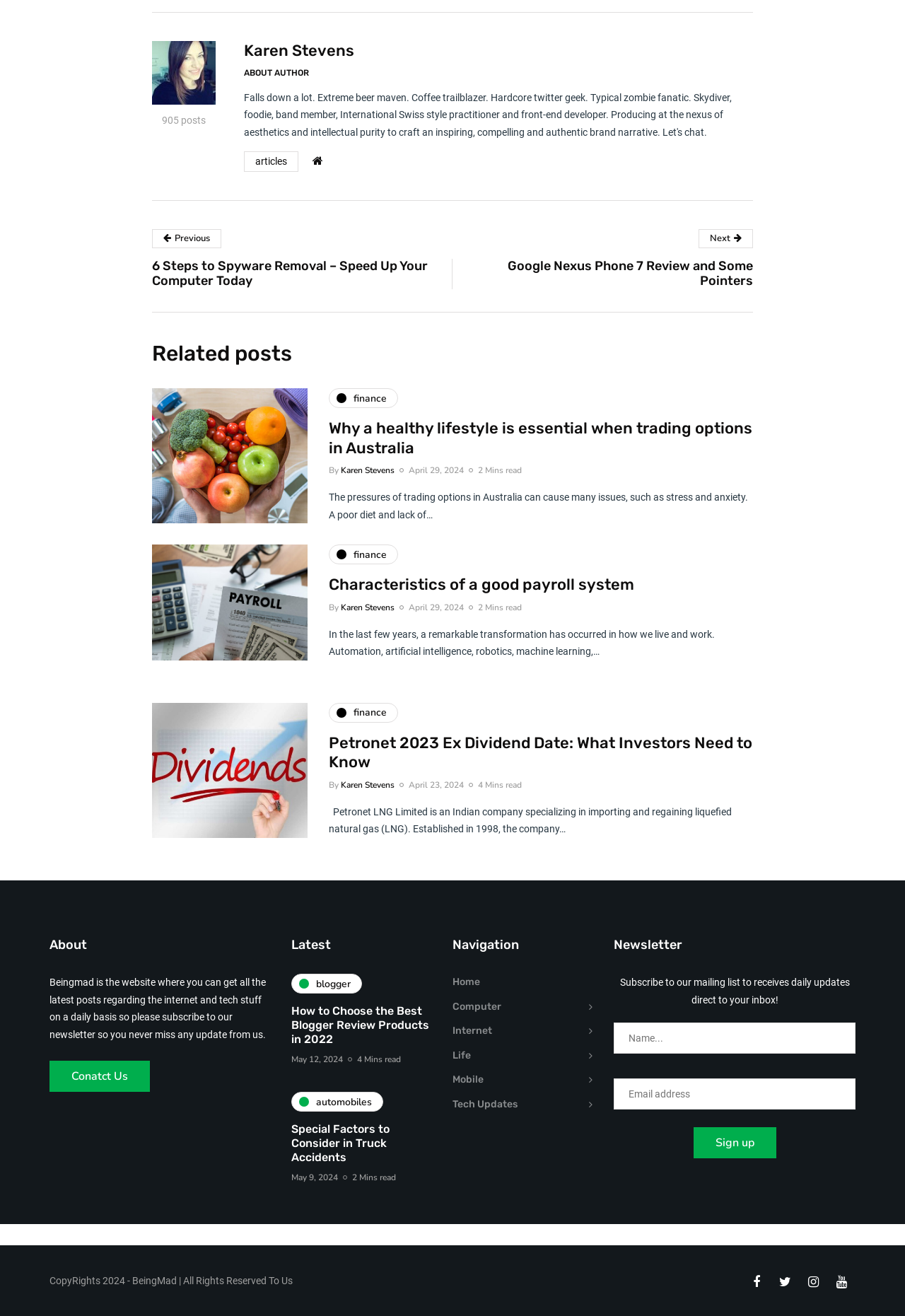Respond to the question below with a single word or phrase:
What is the date of the article 'Petronet 2023 Ex Dividend Date: What Investors Need to Know'?

April 23, 2024